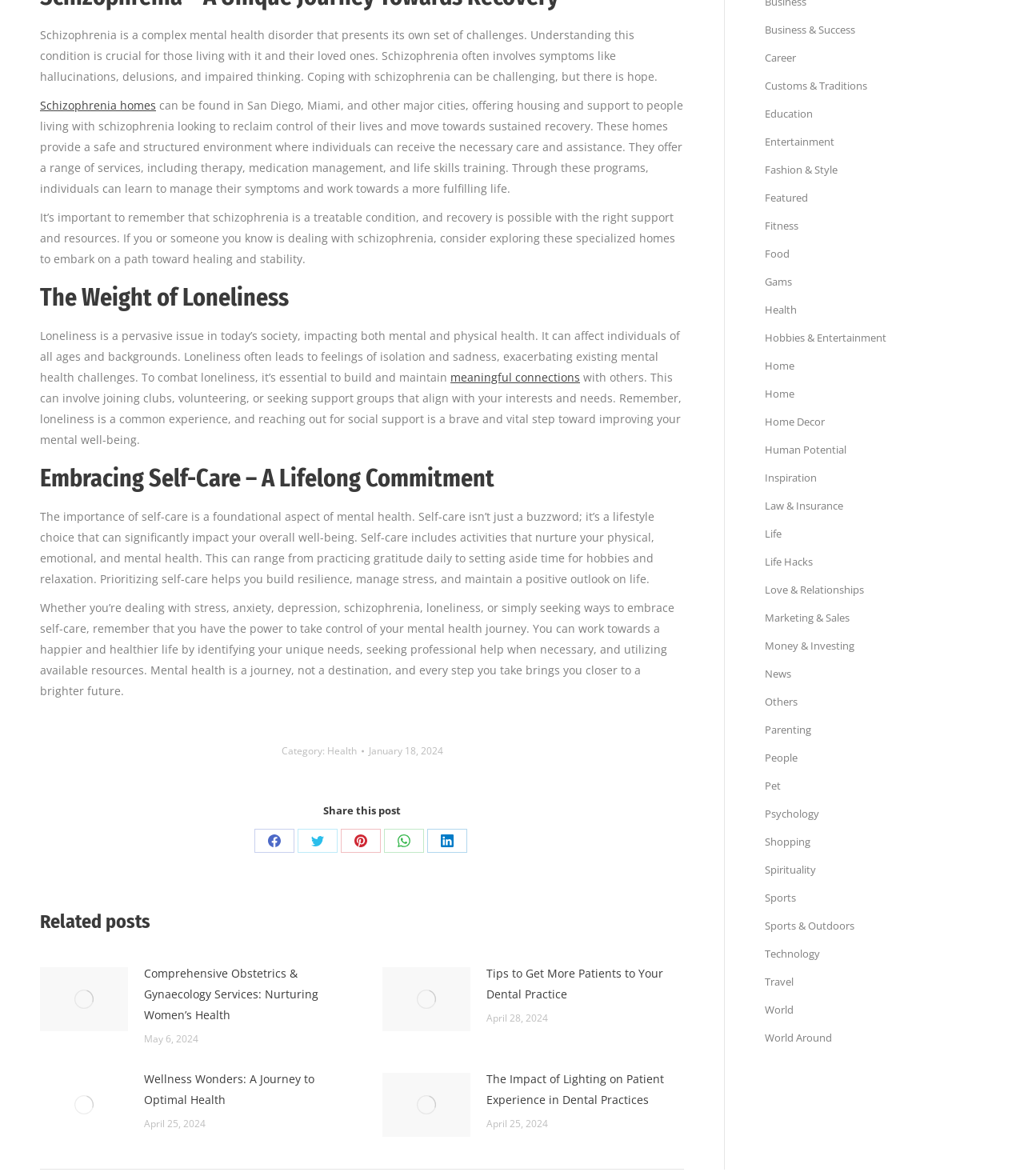Using the element description Share on WhatsAppShare on WhatsApp, predict the bounding box coordinates for the UI element. Provide the coordinates in (top-left x, top-left y, bottom-right x, bottom-right y) format with values ranging from 0 to 1.

[0.375, 0.705, 0.414, 0.725]